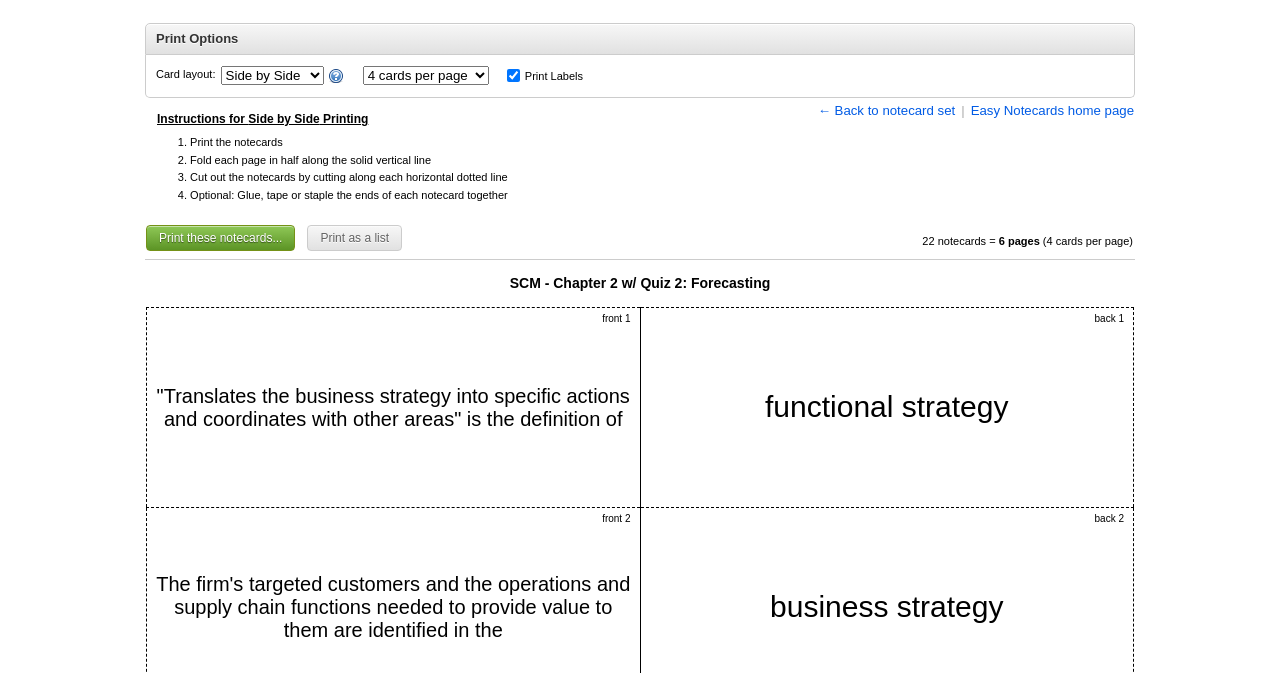How many notecards are there in total?
Using the details from the image, give an elaborate explanation to answer the question.

The webpage displays the total number of notecards as '22' with a bounding box coordinate of [0.721, 0.349, 0.73, 0.367]. This information is located below the 'Print these notecards...' link.